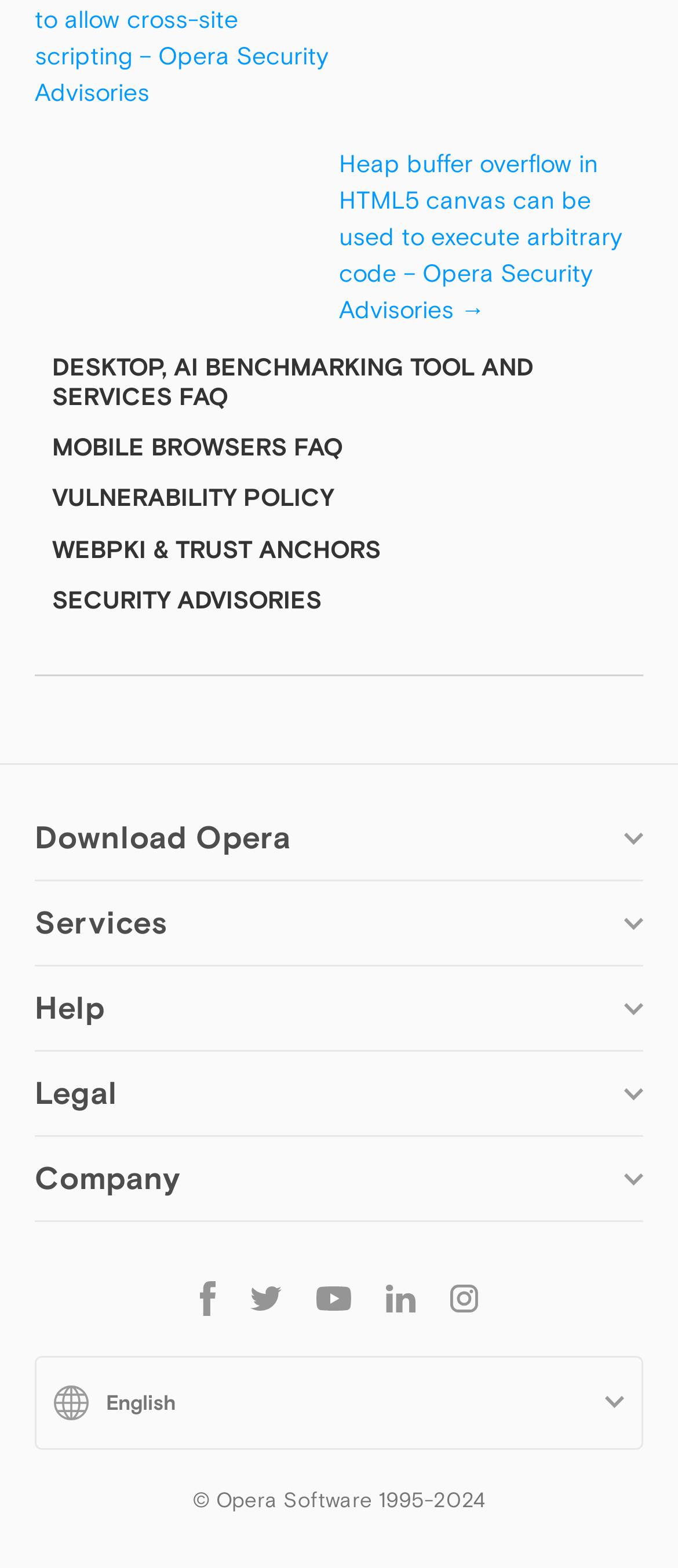What social media platforms does Opera have a presence on?
Please provide a single word or phrase in response based on the screenshot.

Facebook, Twitter, Youtube, LinkedIn, Instagram